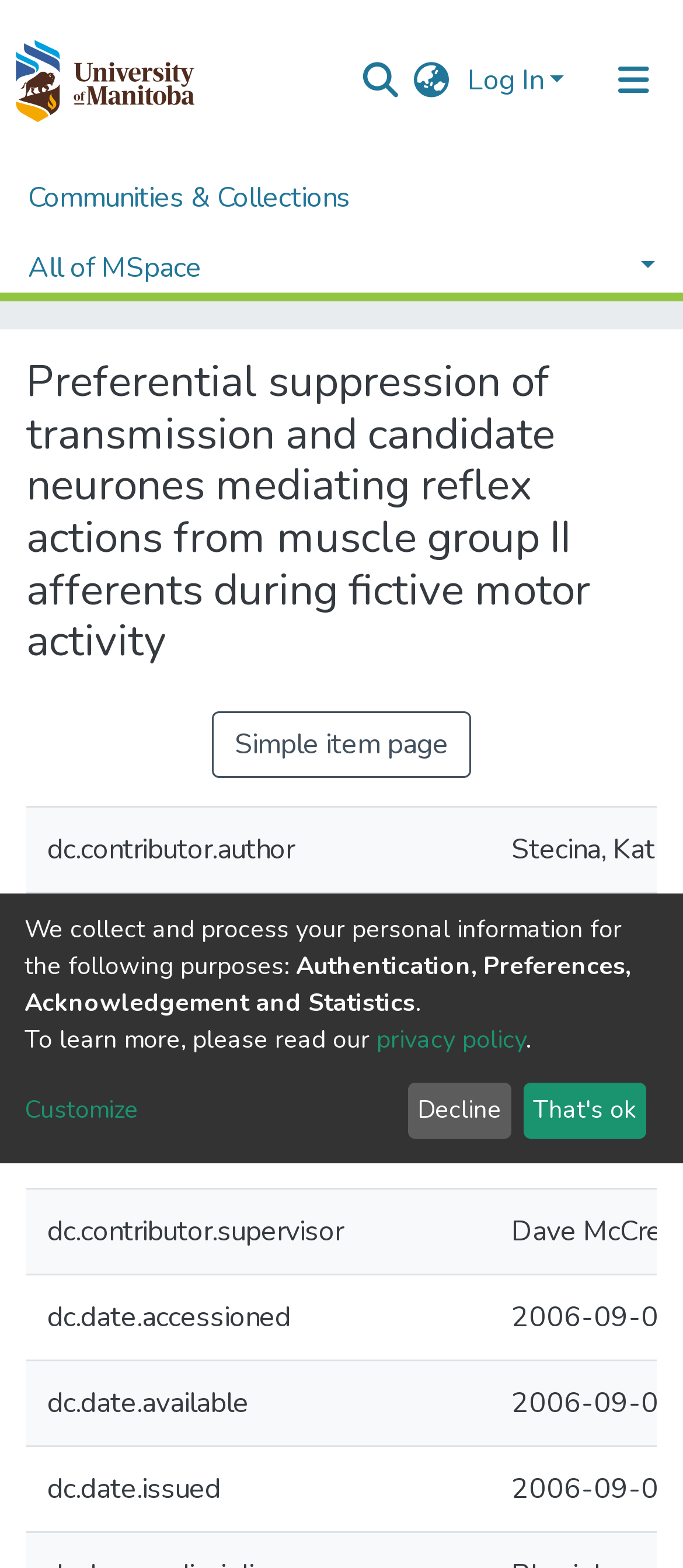Bounding box coordinates are given in the format (top-left x, top-left y, bottom-right x, bottom-right y). All values should be floating point numbers between 0 and 1. Provide the bounding box coordinate for the UI element described as: All of MSpace

[0.041, 0.149, 0.959, 0.193]